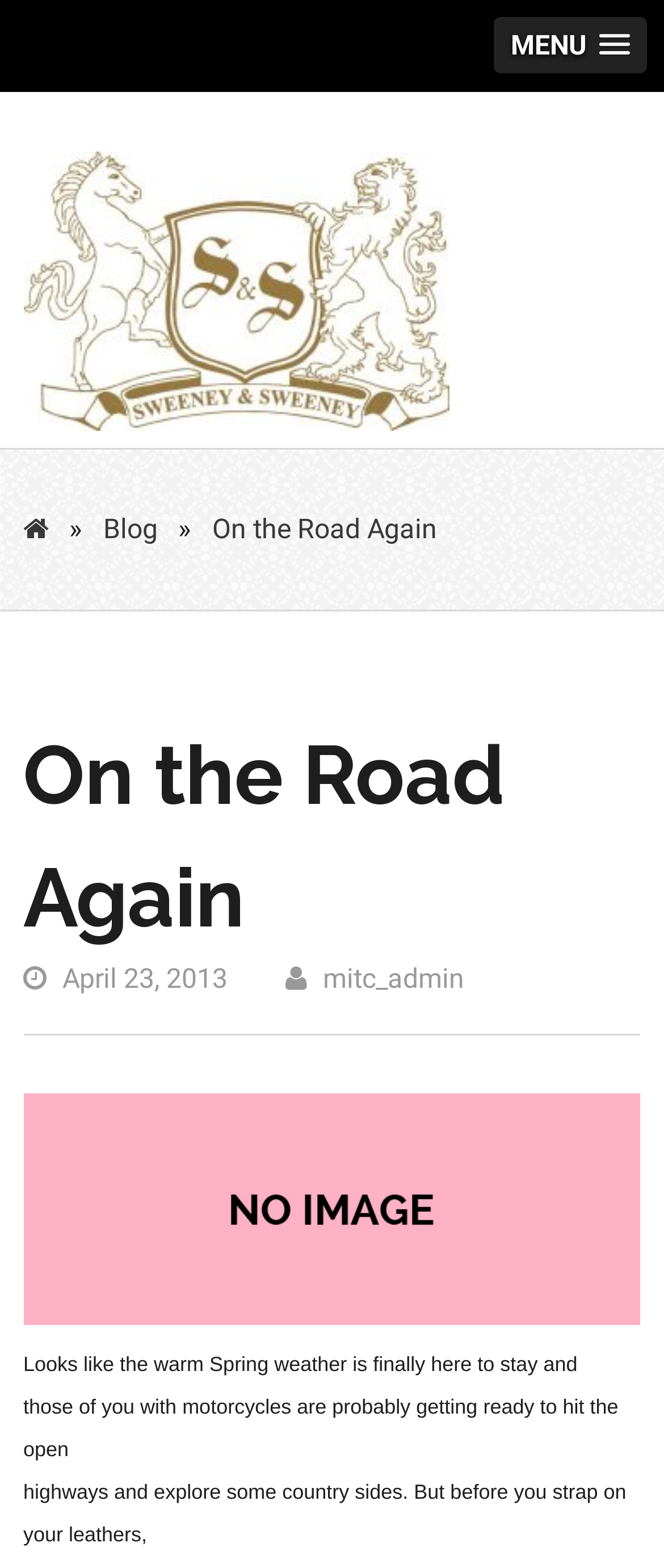Locate and provide the bounding box coordinates for the HTML element that matches this description: "April 23, 2013".

[0.094, 0.614, 0.343, 0.634]